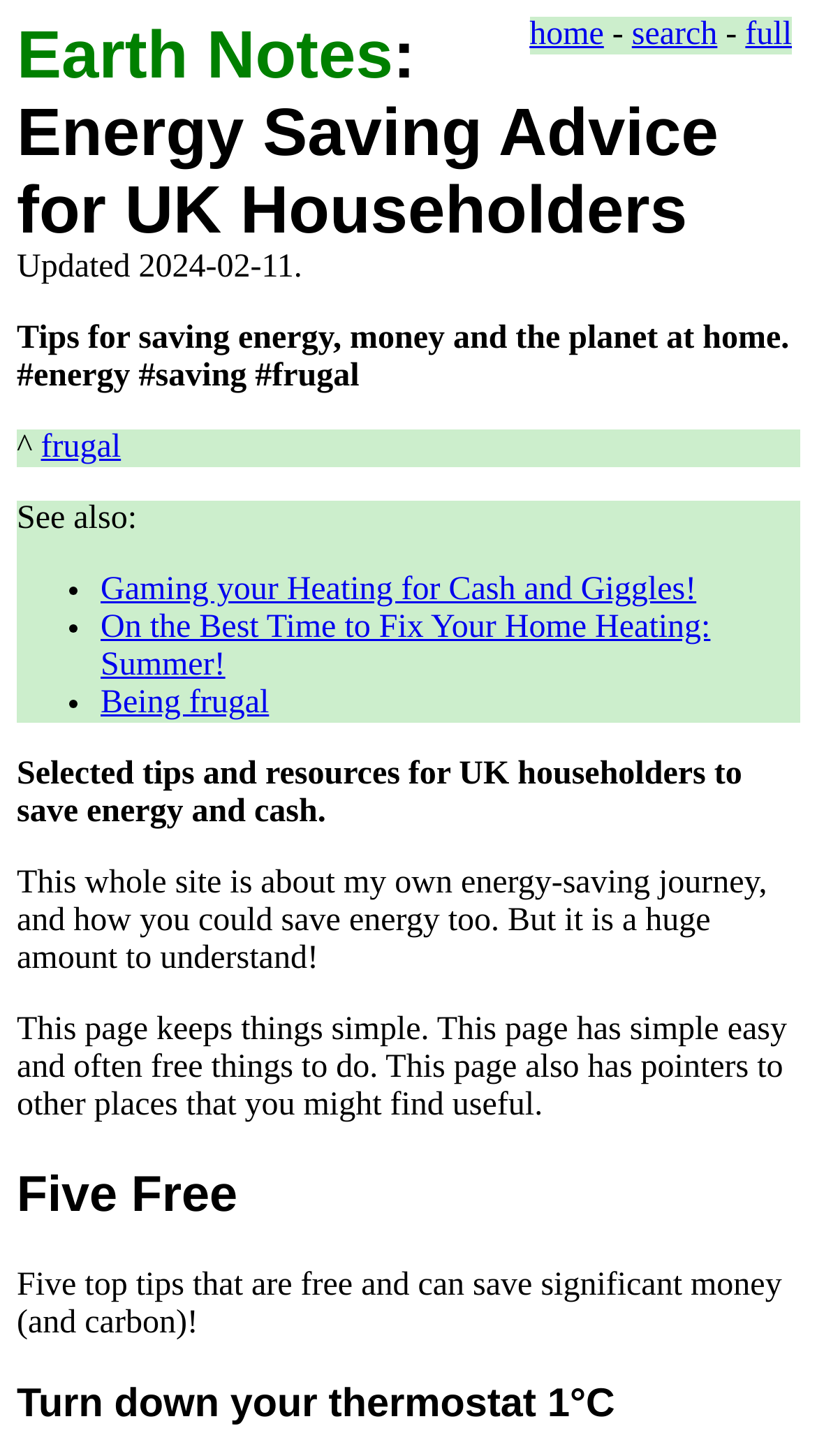From the details in the image, provide a thorough response to the question: What is the tone of the webpage content?

Based on the language and structure of the webpage content, it appears that the tone is informative and helpful, with the author aiming to provide useful tips and resources to readers in a clear and concise manner.